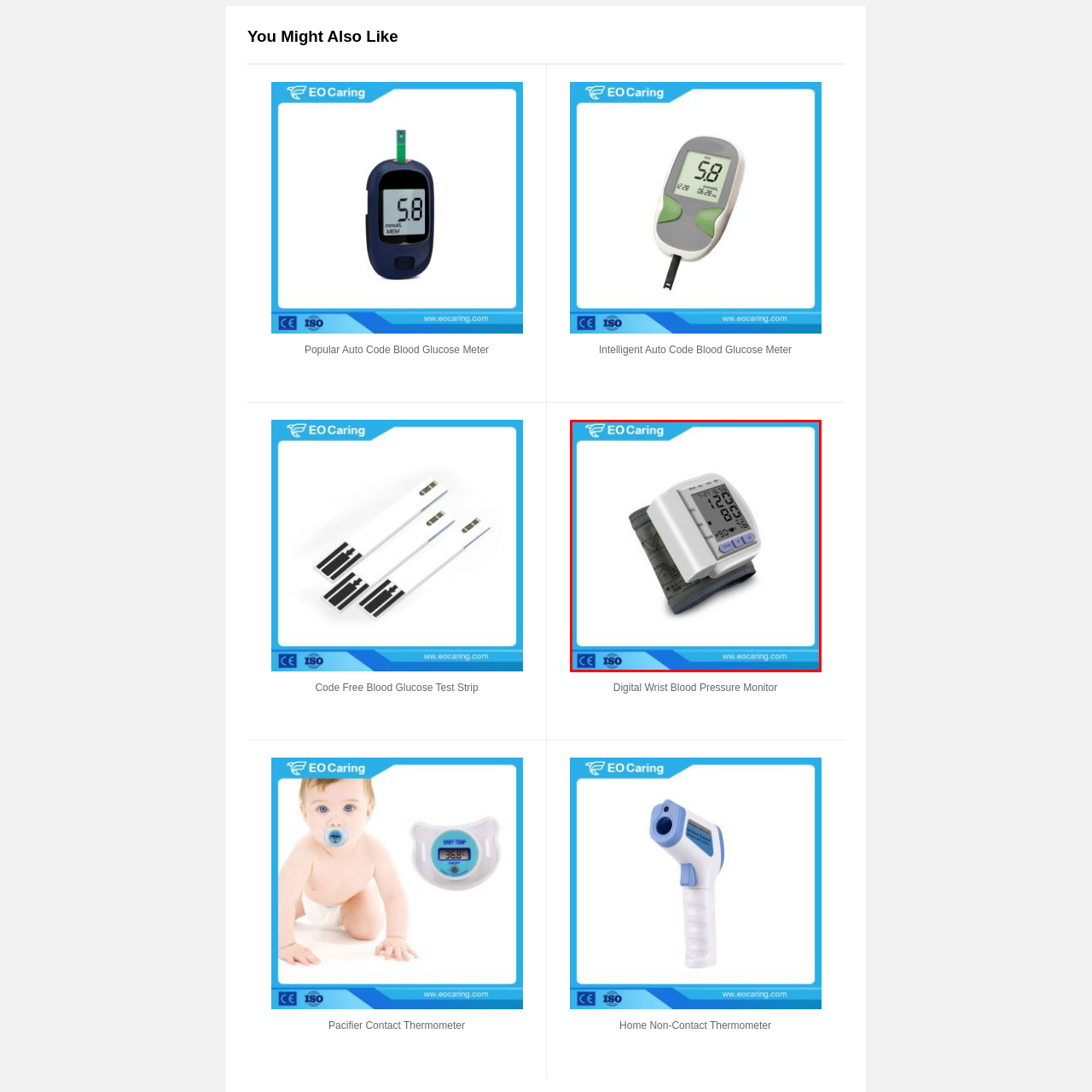What is displayed on the device's screen?
Review the image encased within the red bounding box and supply a detailed answer according to the visual information available.

The device's modern design features a clear digital display that presents vital readings such as systolic and diastolic pressure, along with pulse rate, which are essential for monitoring blood pressure.